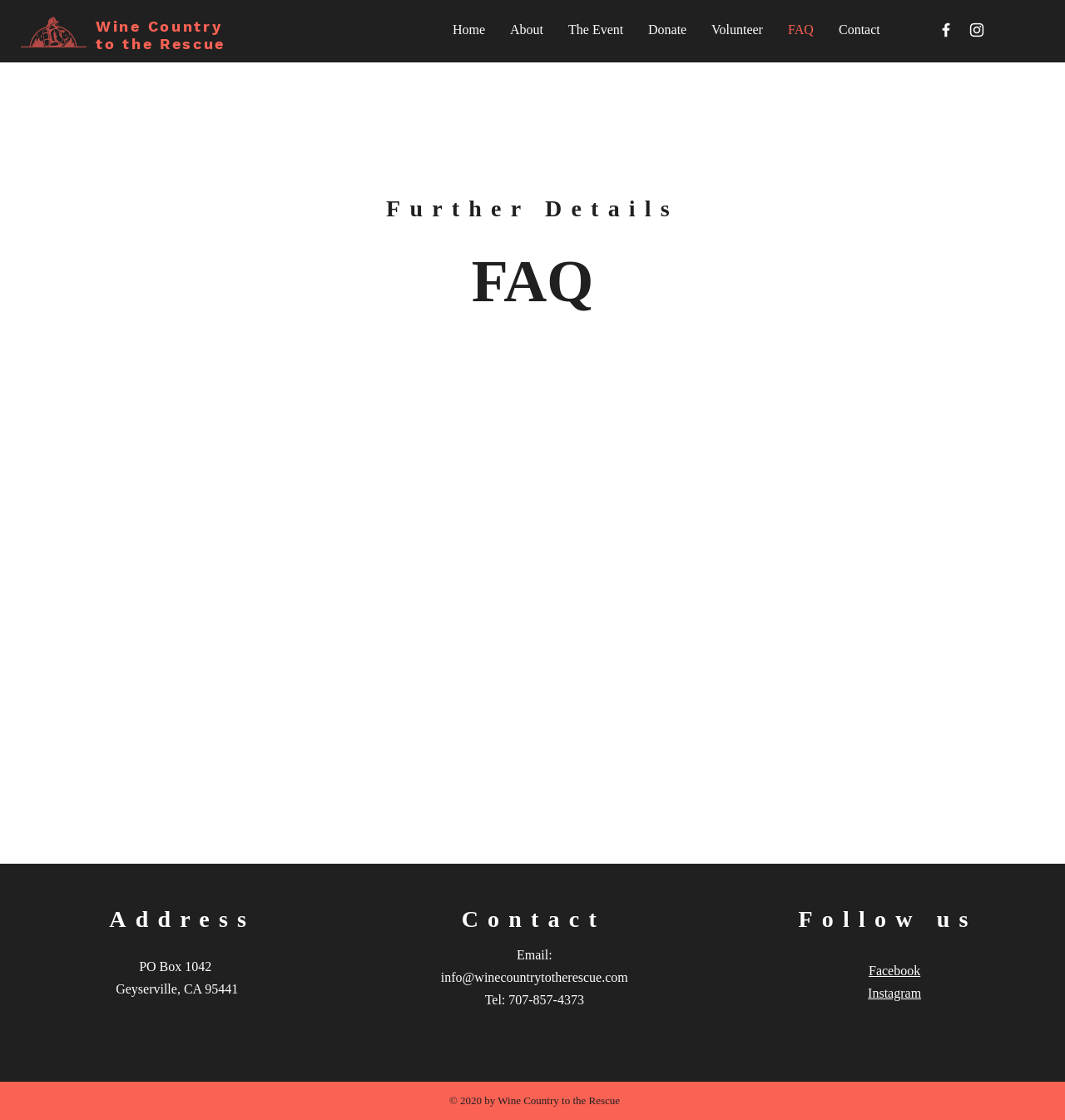Please find and report the bounding box coordinates of the element to click in order to perform the following action: "Follow Wine Country on Facebook". The coordinates should be expressed as four float numbers between 0 and 1, in the format [left, top, right, bottom].

[0.88, 0.019, 0.897, 0.035]